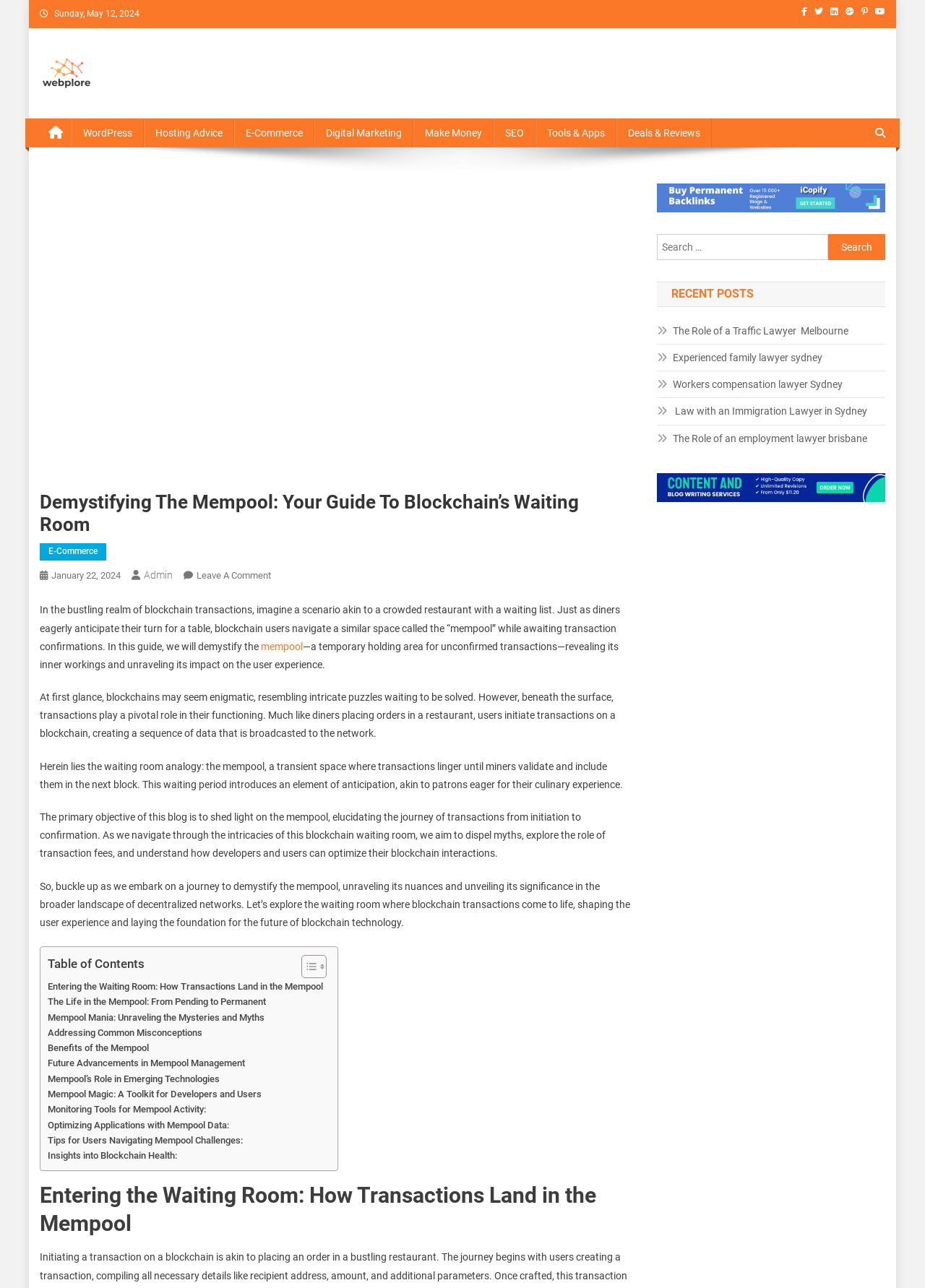Please find the bounding box for the following UI element description. Provide the coordinates in (top-left x, top-left y, bottom-right x, bottom-right y) format, with values between 0 and 1: Digital Marketing

[0.34, 0.092, 0.447, 0.114]